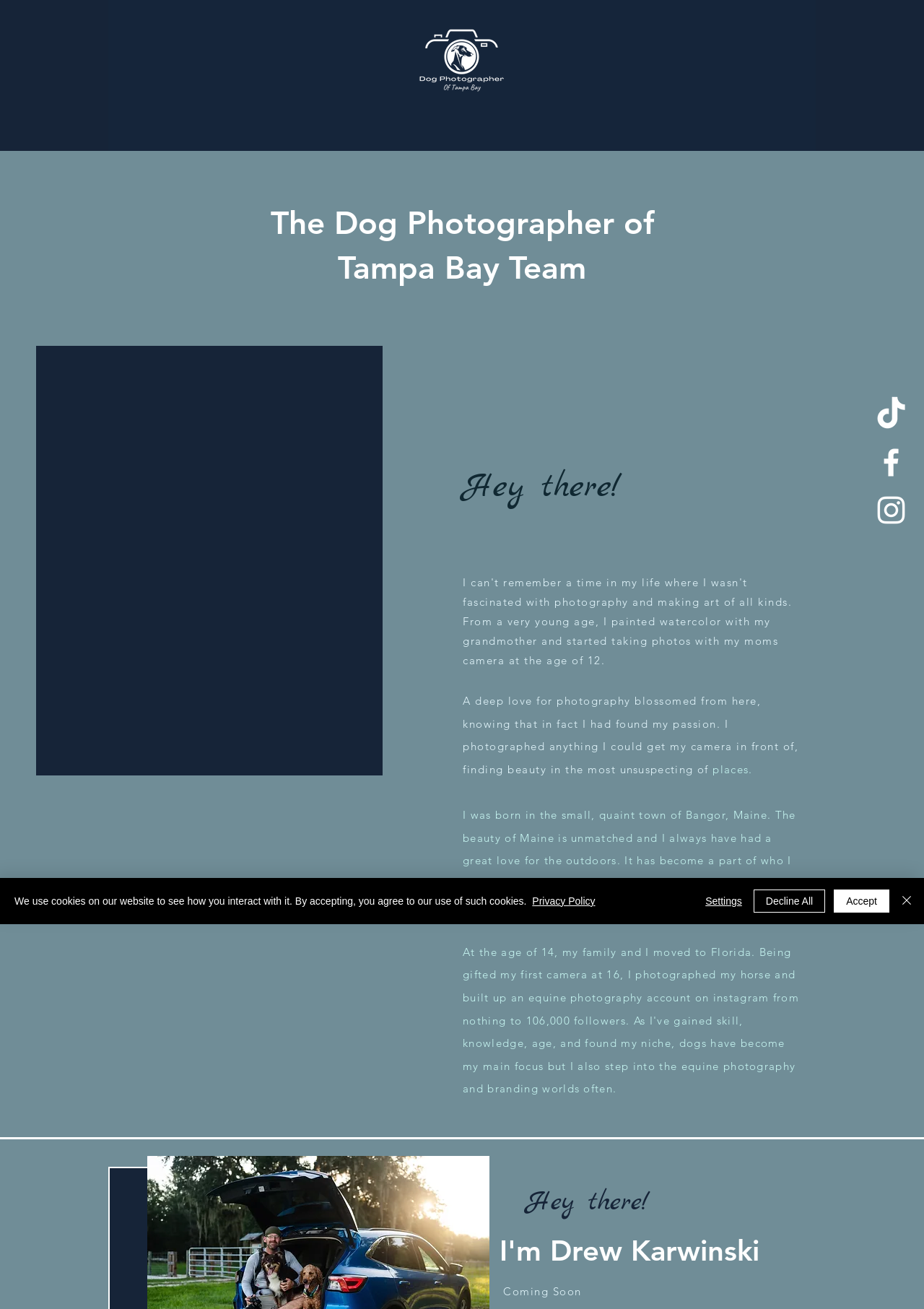Elaborate on the different components and information displayed on the webpage.

The webpage is about Dog Photographer of Tampa Bay, a professional pet photography business. At the top, there is a navigation menu with seven headings: "Home", "About", "Experience", "Investments", "Branding", "Dog Sports", and "Portfolio", each with a corresponding link. Below the navigation menu, there is a logo image "Dog Photographer.png" centered at the top of the page.

On the left side of the page, there is a heading "The Dog Photographer of Tampa Bay Team" followed by a large image "20221020-DSC04056.jpg" that takes up most of the left side of the page. Below the image, there are two sections, each with a heading "Hey there!" followed by a subheading with the photographer's name, "Alexandra Fitzgerald" and "Drew Karwinski", respectively. Each section has a brief bio and a few paragraphs of text describing their background and interests.

At the bottom right corner of the page, there is a social media bar with links to TikTok, Facebook, and Instagram, each with a corresponding image. Above the social media bar, there is a cookie policy alert with a message and four buttons: "Accept", "Decline All", "Settings", and "Close".

Overall, the webpage has a clean and organized layout, with a focus on showcasing the photographers' work and providing information about their business.